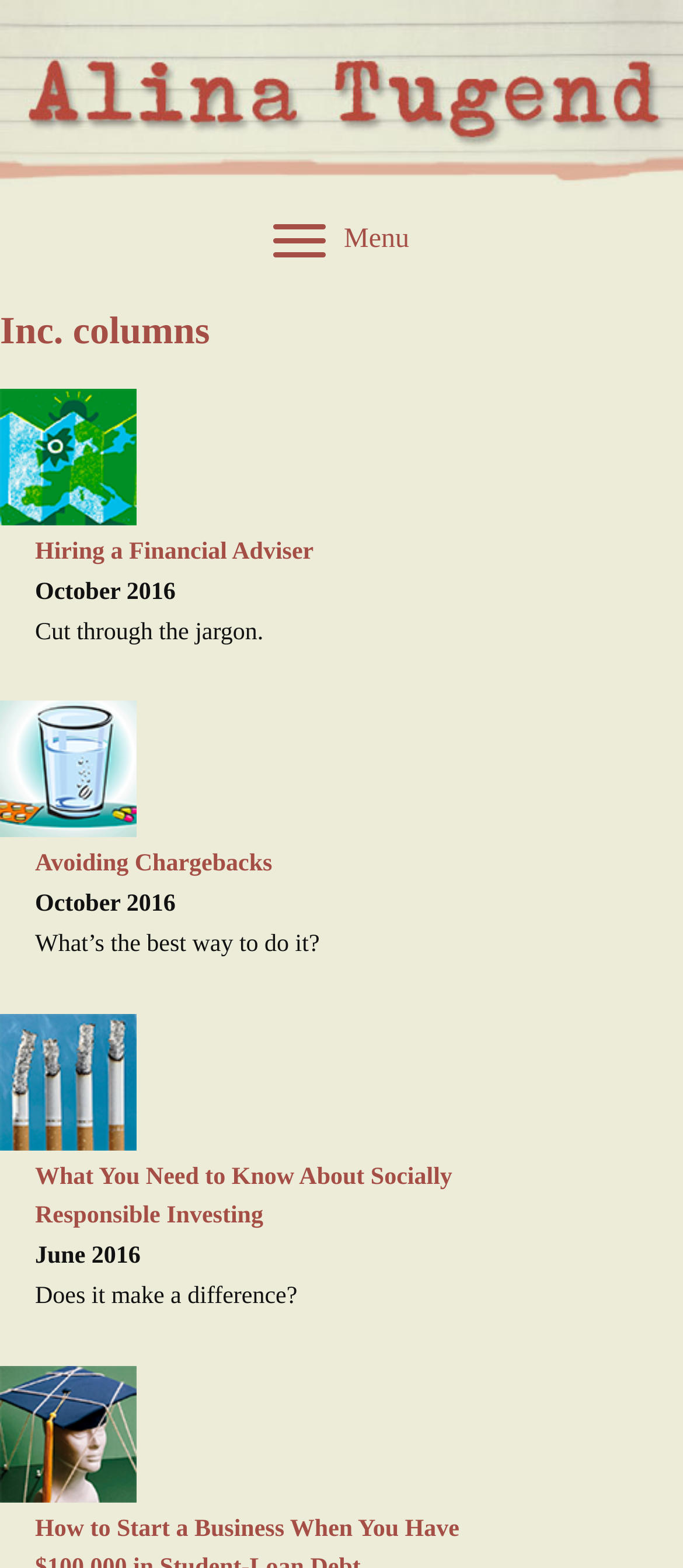How many articles are on this page?
Based on the screenshot, respond with a single word or phrase.

5